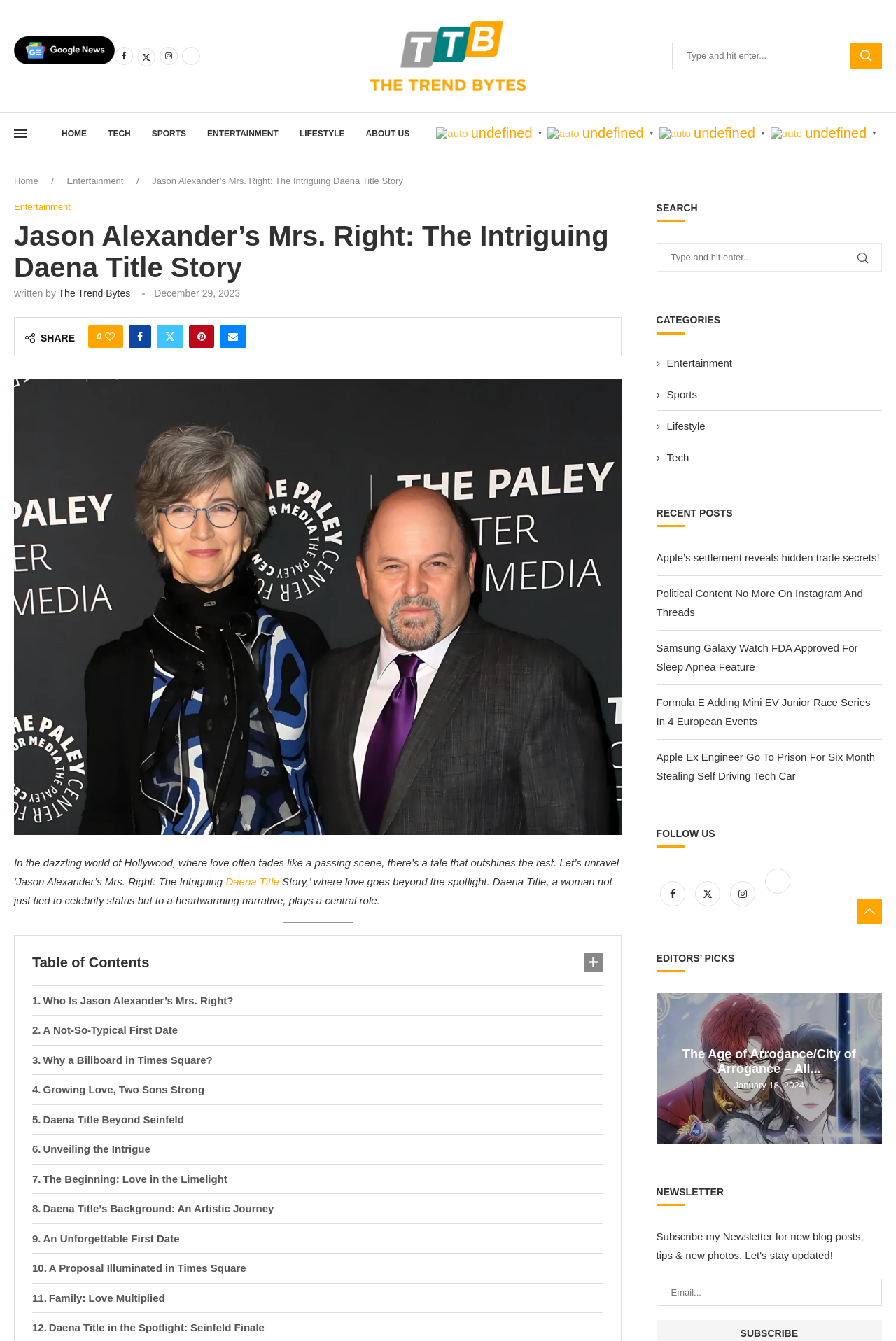What is the purpose of the search bar?
Carefully analyze the image and provide a detailed answer to the question.

The webpage contains a search element with a textbox and a button, which suggests that the purpose of the search bar is to allow users to search the website for specific content.